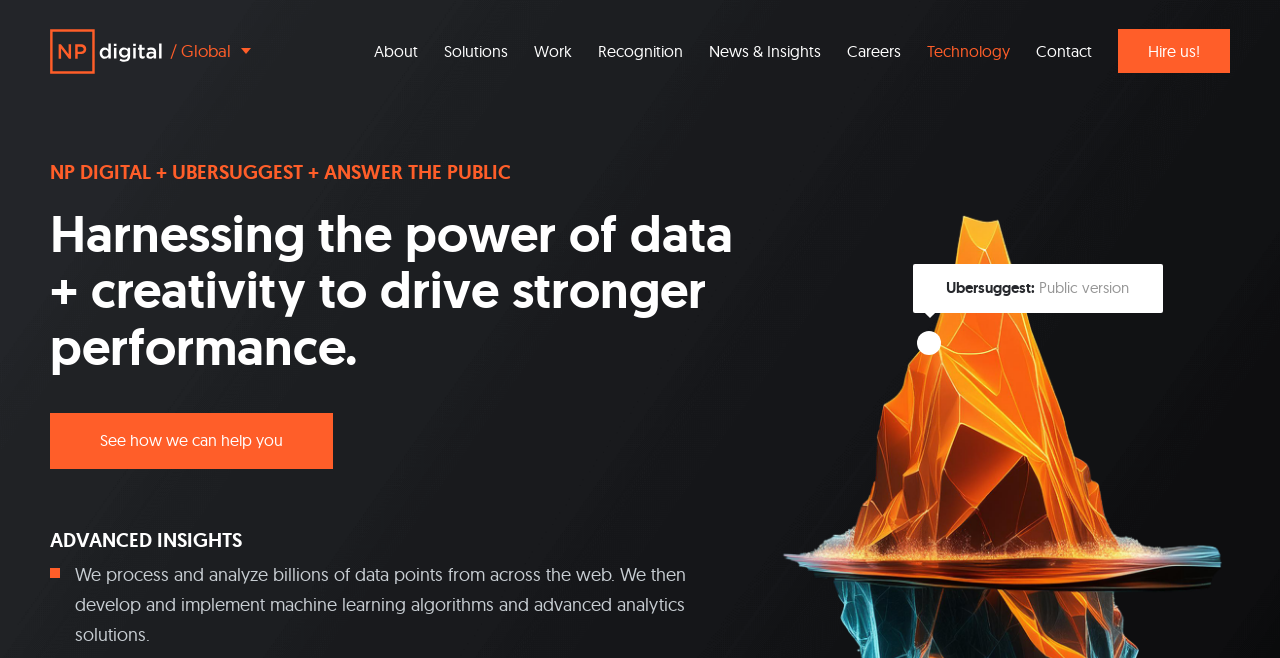Identify the bounding box coordinates of the region that should be clicked to execute the following instruction: "Click on Technology".

[0.714, 0.011, 0.799, 0.144]